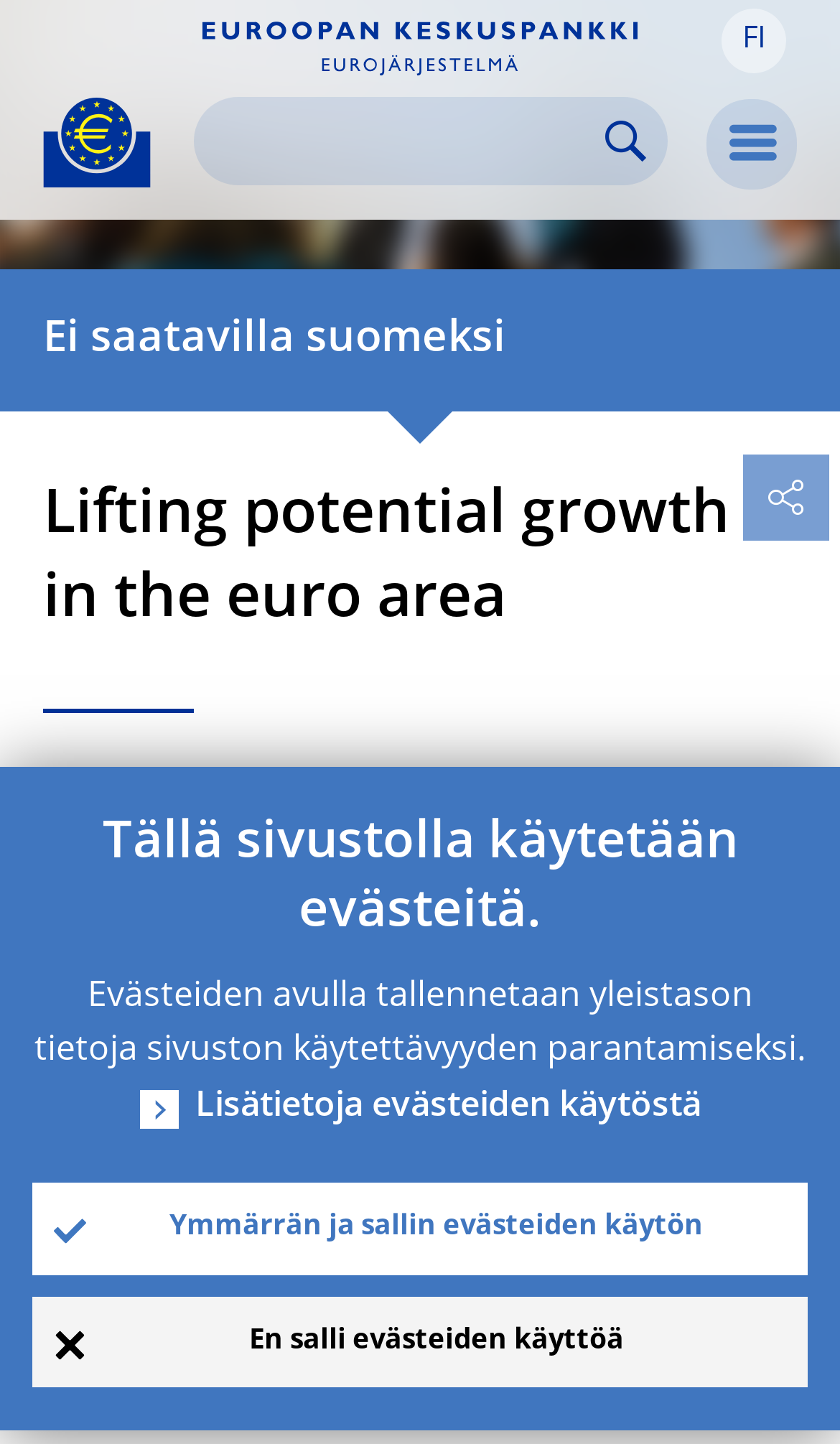Summarize the webpage with intricate details.

The webpage is about a speech by Peter Praet, a member of the Executive Board of the European Central Bank (ECB), titled "Lifting potential growth in the euro area". 

At the top left corner, there is a logo of the European Central Bank, which is a yellow Euro sign surrounded by yellow stars centered in a dark blue circle resting on a dark blue base. Next to the logo, there is a link to the ECB's website. 

On the top right corner, there are several buttons and links, including a language selection button with the option "FI", a search bar with a search icon, and a menu button with a dropdown icon. 

Below the top section, there is a heading that displays the title of the speech, followed by a subheading that provides the details of the event. 

The main content of the webpage is a speech transcript, which starts with a greeting to the audience. The text is divided into paragraphs, and there is a superscript link with the number "1" in the first paragraph. 

At the bottom of the webpage, there is a section about cookies, which informs users that the website uses cookies to improve its usability. There are links to learn more about the use of cookies and options to accept or decline their use.